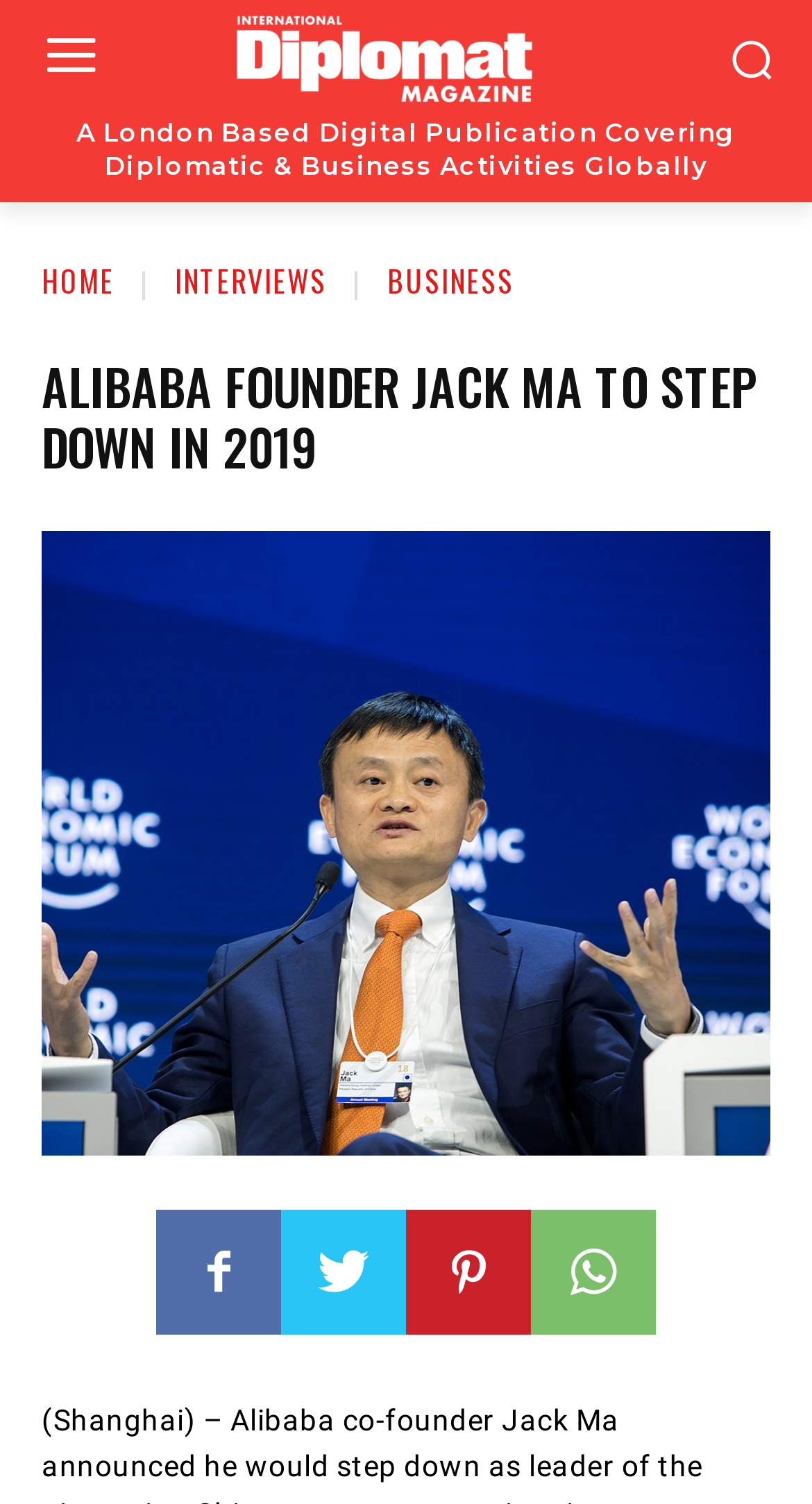Please find and give the text of the main heading on the webpage.

ALIBABA FOUNDER JACK MA TO STEP DOWN IN 2019